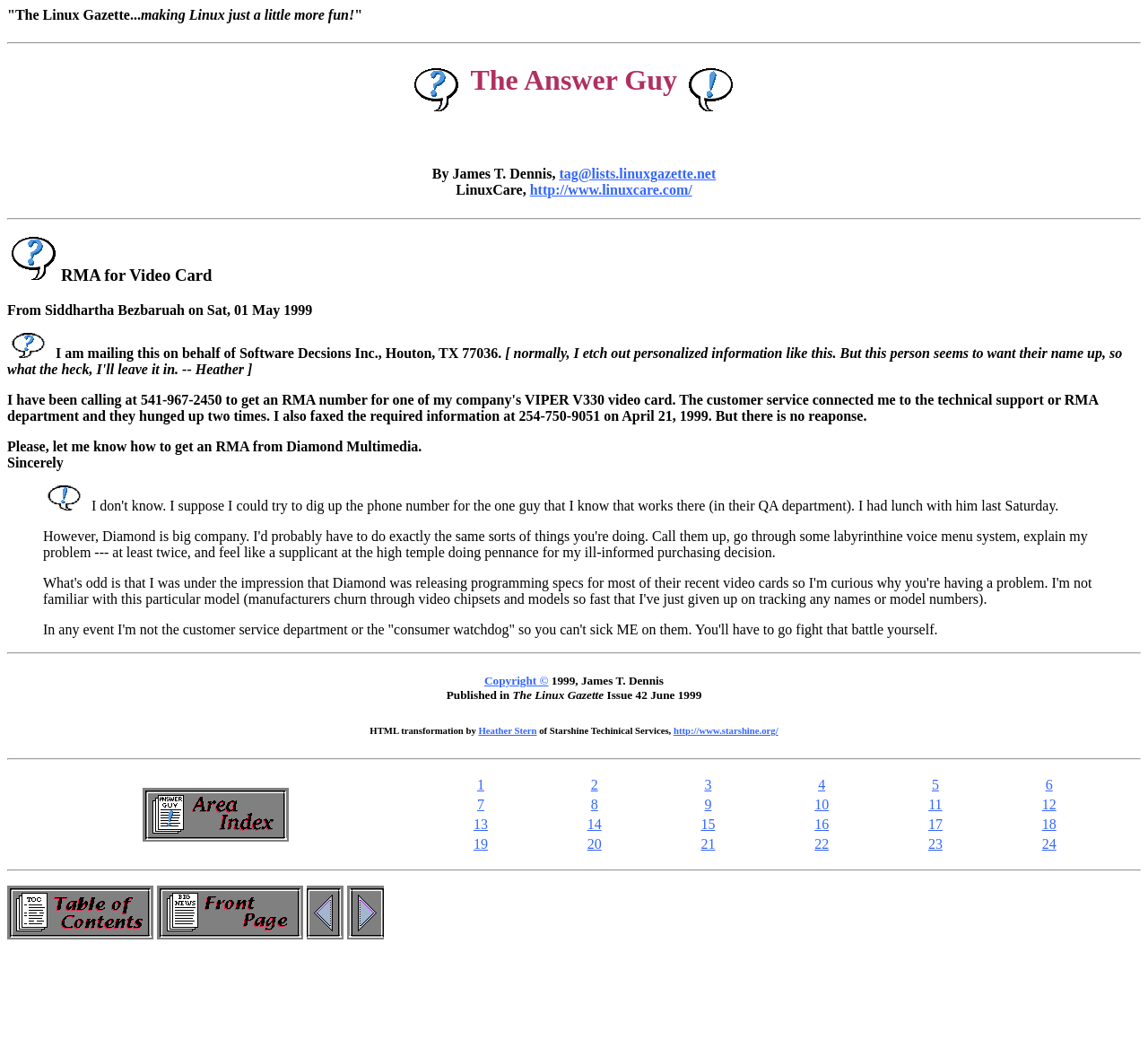Describe all the significant parts and information present on the webpage.

This webpage is about "The Answer Guy 42: RMA for Video Card" and appears to be an archived article from The Linux Gazette. At the top, there is a heading with the title of the article, followed by a horizontal separator. Below the separator, there is a heading with the Linux Gazette's slogan, "making Linux just a little more fun!".

On the same line as the slogan, there is an image of a question mark and an exclamation mark. Below this, there is a heading with the author's name, James T. Dennis, and his contact information, including an email address and a link to his website.

The main content of the article starts with a heading "RMA for Video Card" and an image of a question mark. The article is a response to a question from Siddhartha Bezbaruah, who is asking about how to get an RMA (Return Merchandise Authorization) from Diamond Multimedia. The response is written in a conversational tone and includes a few blockquotes with text.

At the bottom of the page, there is a copyright notice and a link to the original publication in The Linux Gazette. There is also a section with links to other articles in the Answer Guy series, arranged in a table with 6 columns and 3 rows. Each cell in the table contains a link to a different article, numbered from 1 to 18.